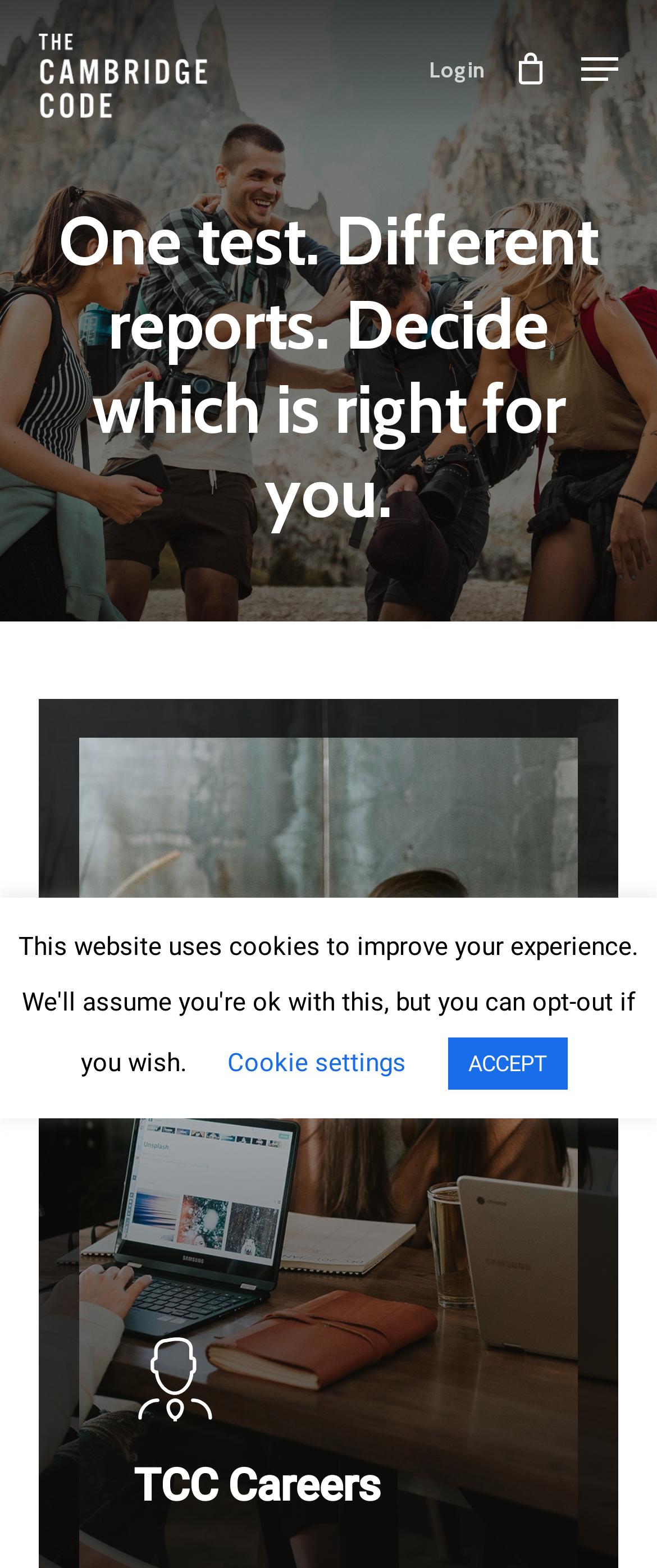Given the webpage screenshot, identify the bounding box of the UI element that matches this description: "Cookie settings".

[0.346, 0.668, 0.618, 0.687]